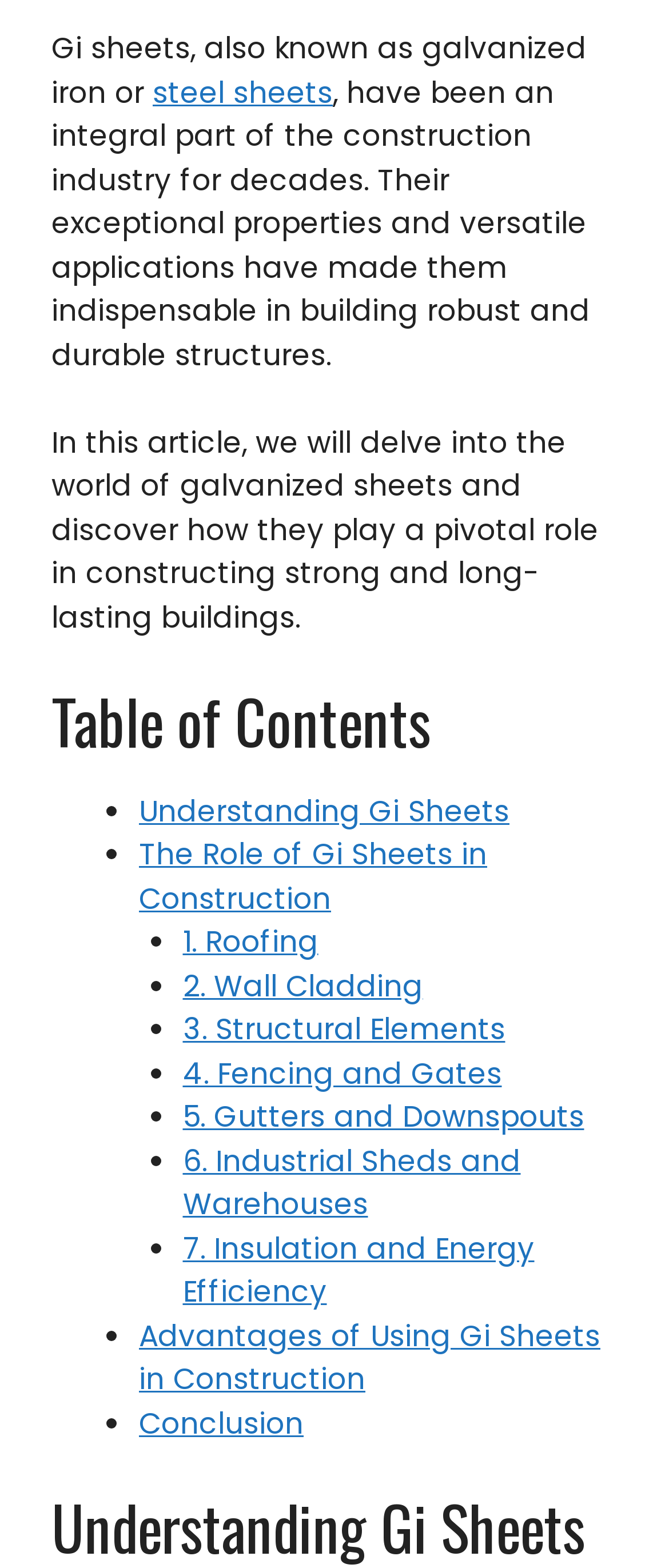Find the bounding box coordinates of the element to click in order to complete this instruction: "Go to 'Conclusion'". The bounding box coordinates must be four float numbers between 0 and 1, denoted as [left, top, right, bottom].

[0.208, 0.895, 0.454, 0.921]